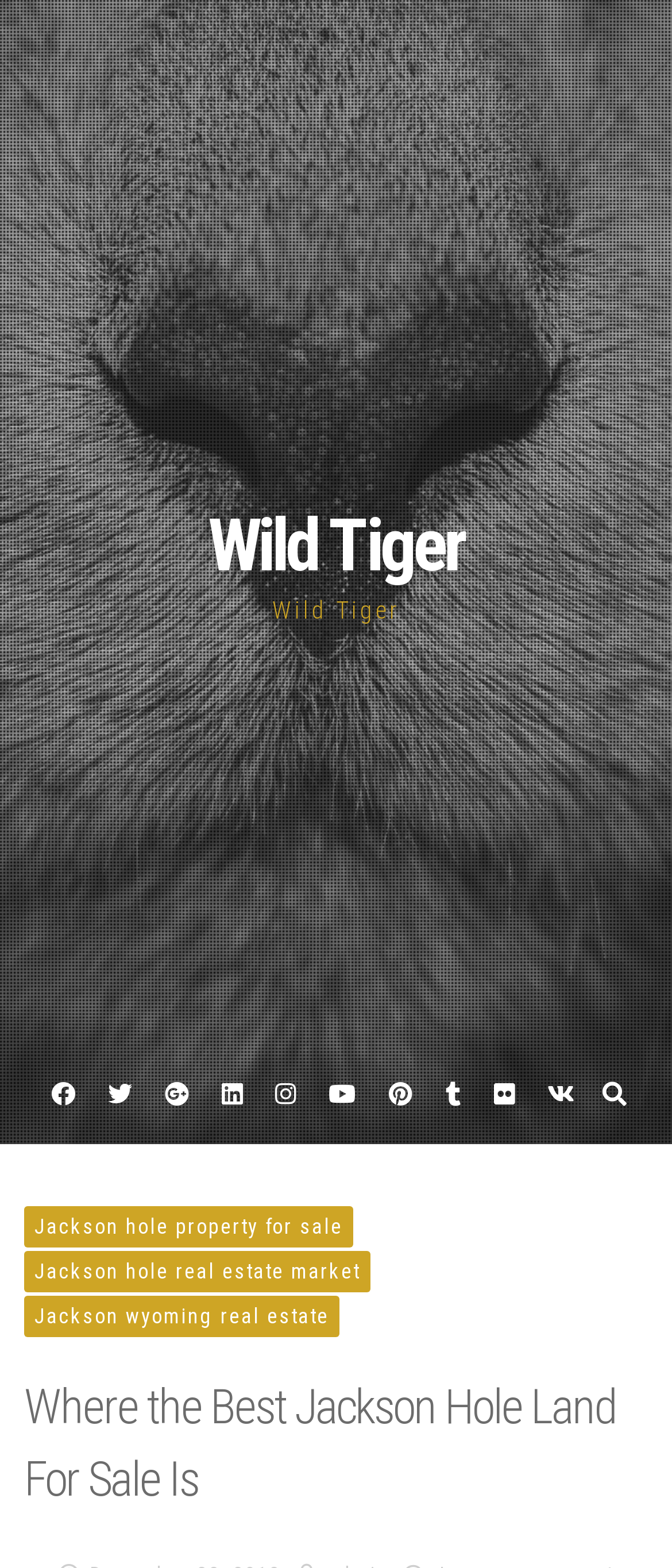Given the description "Jackson wyoming real estate", provide the bounding box coordinates of the corresponding UI element.

[0.036, 0.826, 0.505, 0.853]